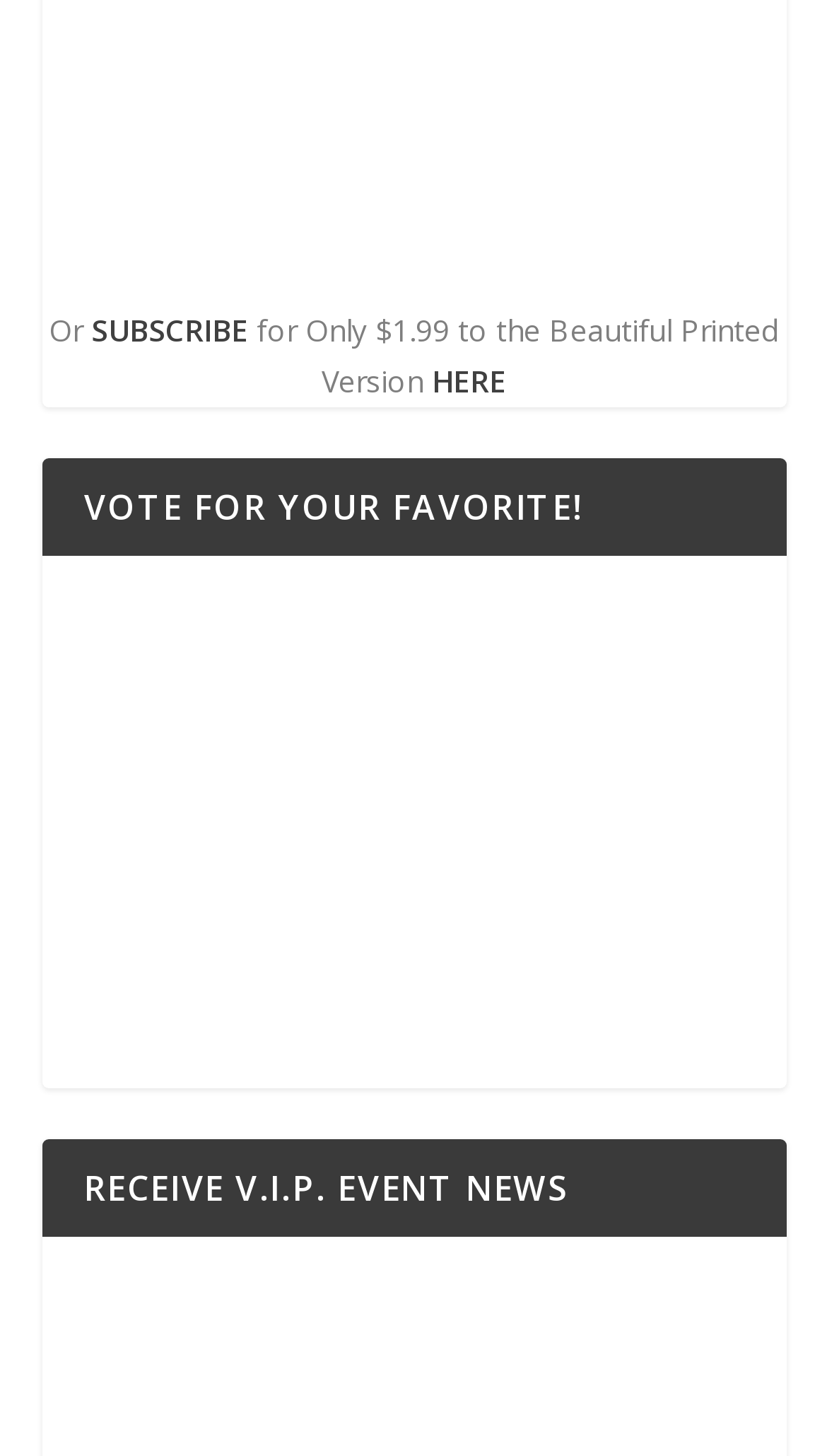What is the first link on the webpage?
Please respond to the question with a detailed and informative answer.

The first link on the webpage is 'Tampa Style Cover' which is located at the top of the page with a bounding box coordinate of [0.05, 0.179, 0.95, 0.206].